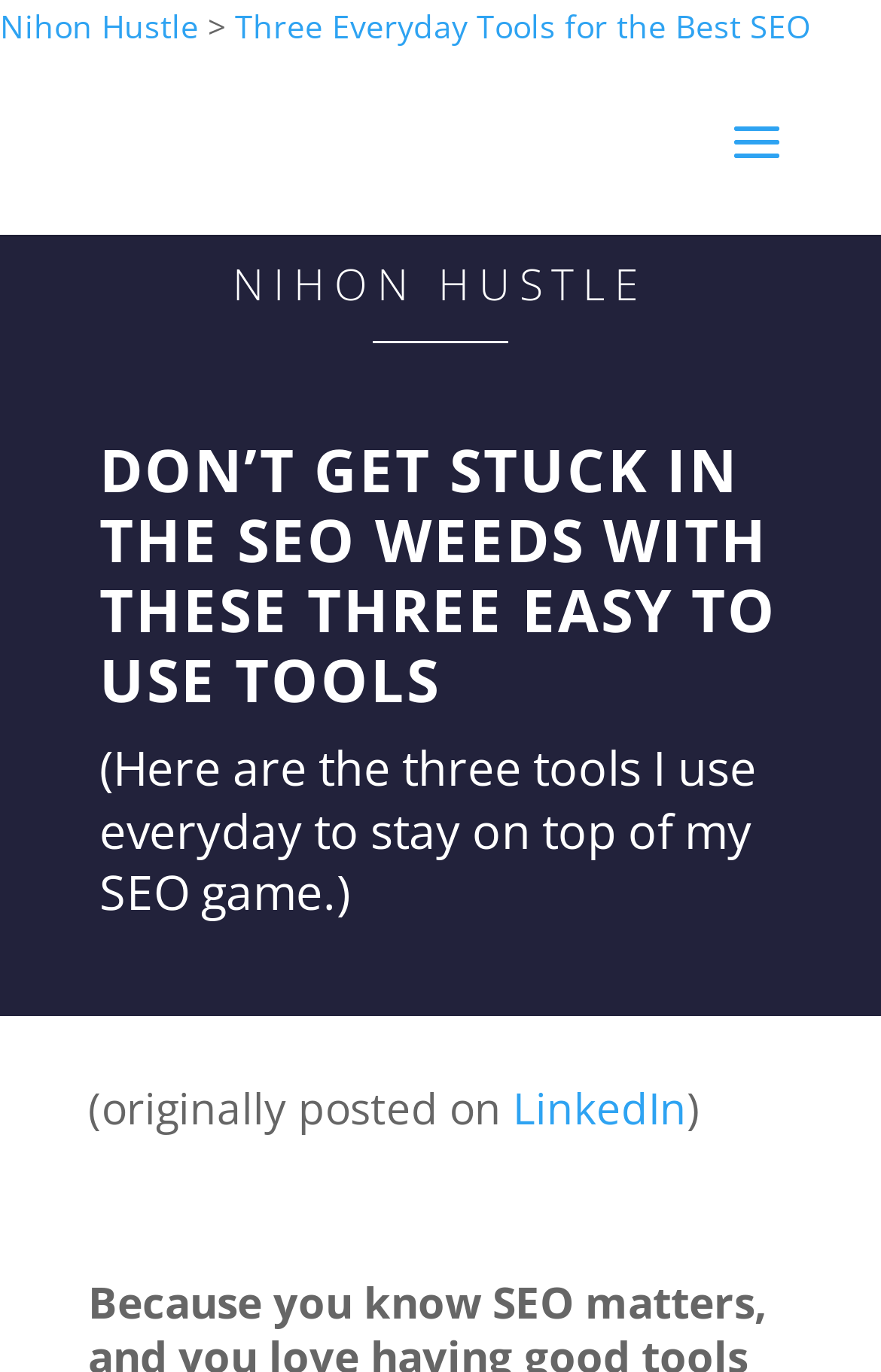Offer a thorough description of the webpage.

The webpage is titled "Three Everyday Tools for the Best SEO | Nihon Hustle" and has a prominent link to "Nihon Hustle" at the top left corner. Next to it, there is a greater-than symbol. The main title "Three Everyday Tools for the Best SEO" is located to the right of the greater-than symbol, taking up most of the top section.

Below the title, there is a large heading that reads "DON'T GET STUCK IN THE SEO WEEDS WITH THESE THREE EASY TO USE TOOLS", which spans almost the entire width of the page. Underneath this heading, there is a paragraph of text that starts with "(Here are the three tools I use everyday to stay on top of my SEO game.)".

Further down, there is a mention of the original posting location, "LinkedIn", which is linked and situated to the right of the text "originally posted on". The webpage has a total of three links: "Nihon Hustle", "Three Everyday Tools for the Best SEO", and "LinkedIn". There are no images on the page.